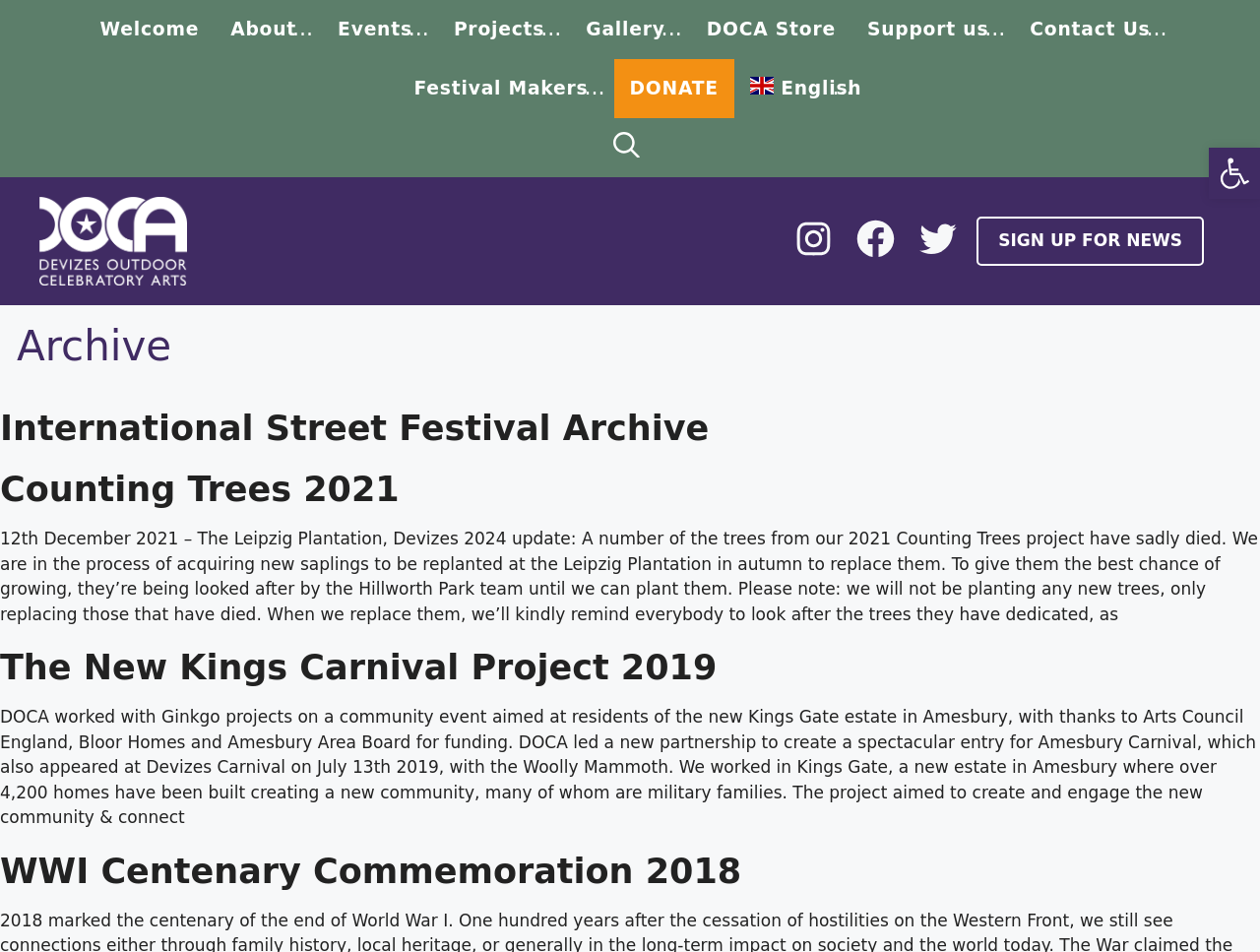How many archive articles are there on this page?
Based on the image, respond with a single word or phrase.

3